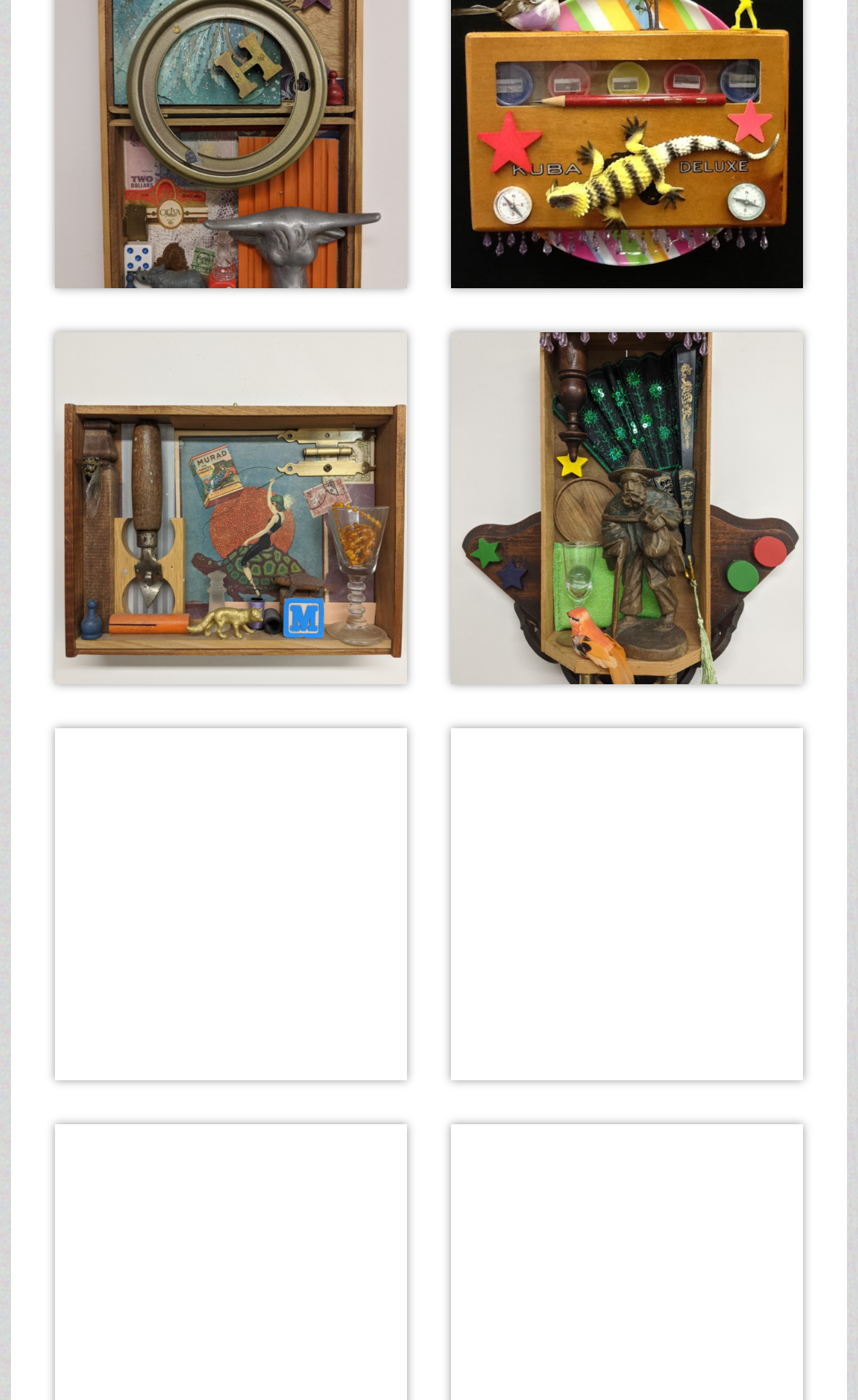Please indicate the bounding box coordinates of the element's region to be clicked to achieve the instruction: "Learn about Old Man". Provide the coordinates as four float numbers between 0 and 1, i.e., [left, top, right, bottom].

[0.526, 0.237, 0.936, 0.488]